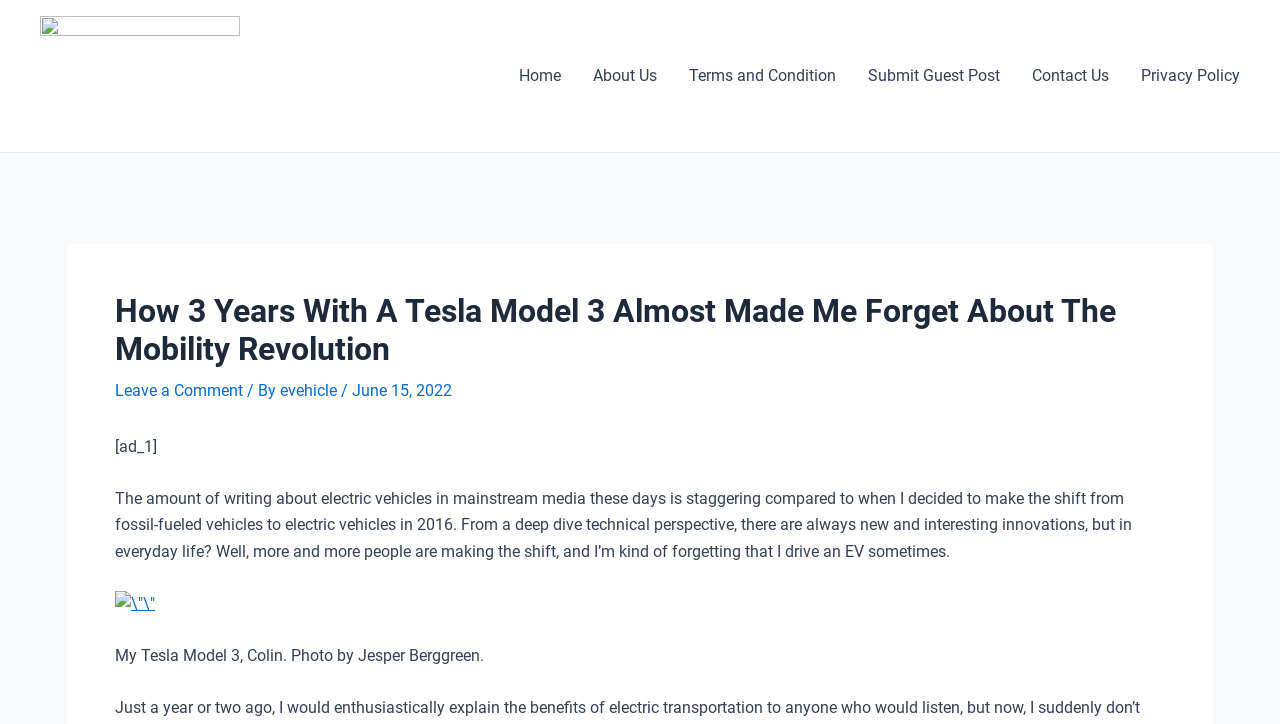Determine the bounding box coordinates of the clickable element necessary to fulfill the instruction: "Click on the evehicle link". Provide the coordinates as four float numbers within the 0 to 1 range, i.e., [left, top, right, bottom].

[0.219, 0.526, 0.266, 0.552]